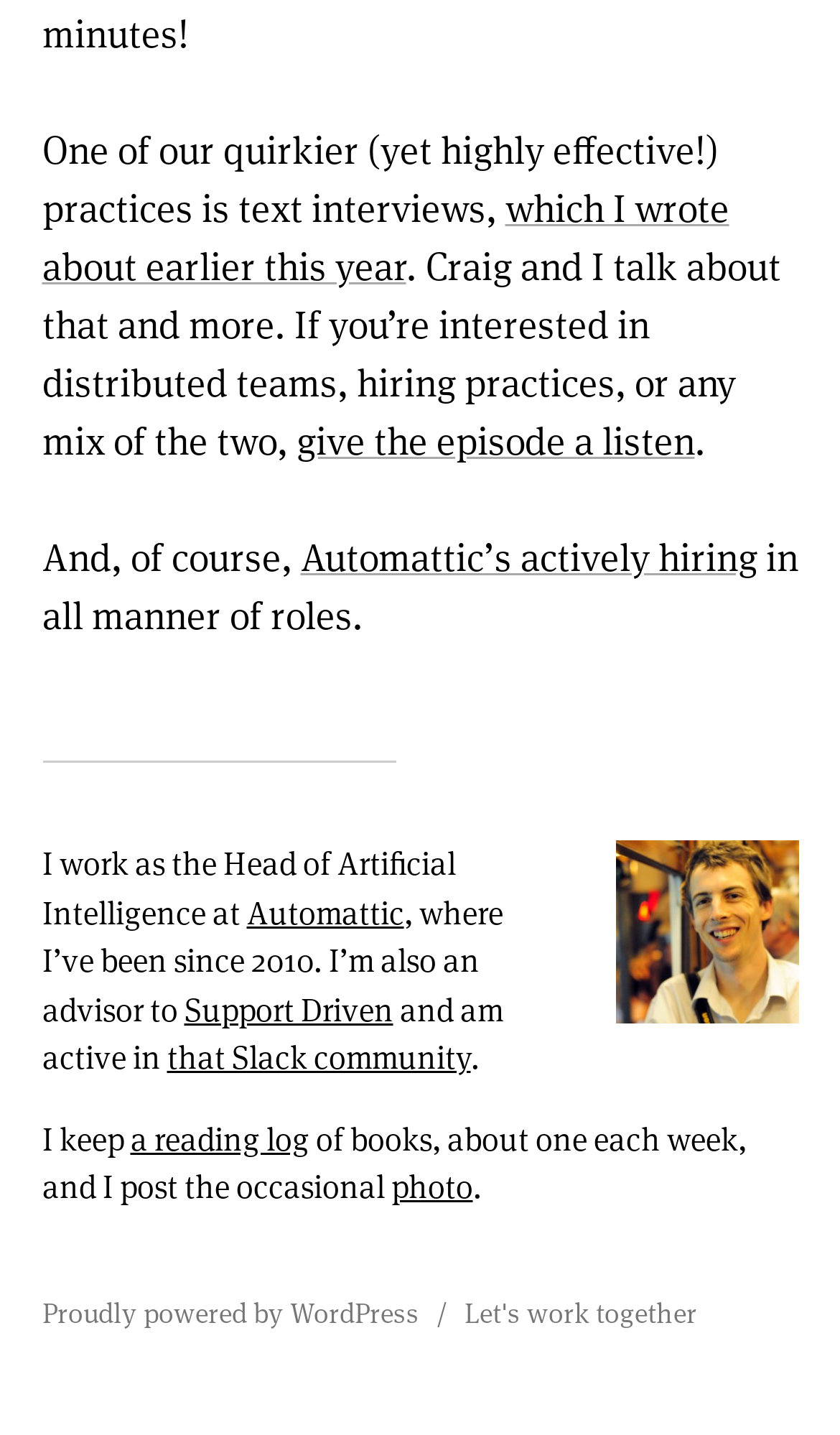Find the bounding box of the element with the following description: "Automattic’s actively hiring". The coordinates must be four float numbers between 0 and 1, formatted as [left, top, right, bottom].

[0.358, 0.371, 0.901, 0.405]